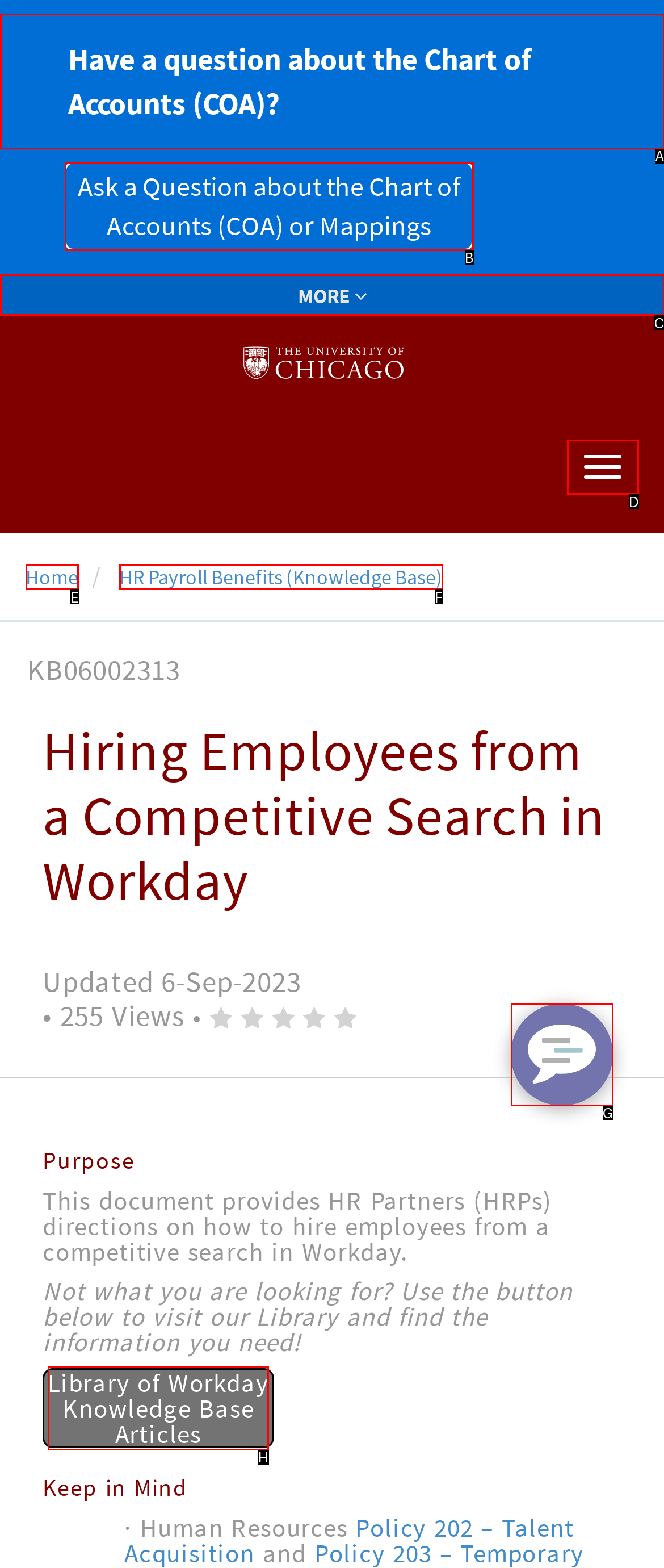Given the element description: aria-label="Open chat window", choose the HTML element that aligns with it. Indicate your choice with the corresponding letter.

G